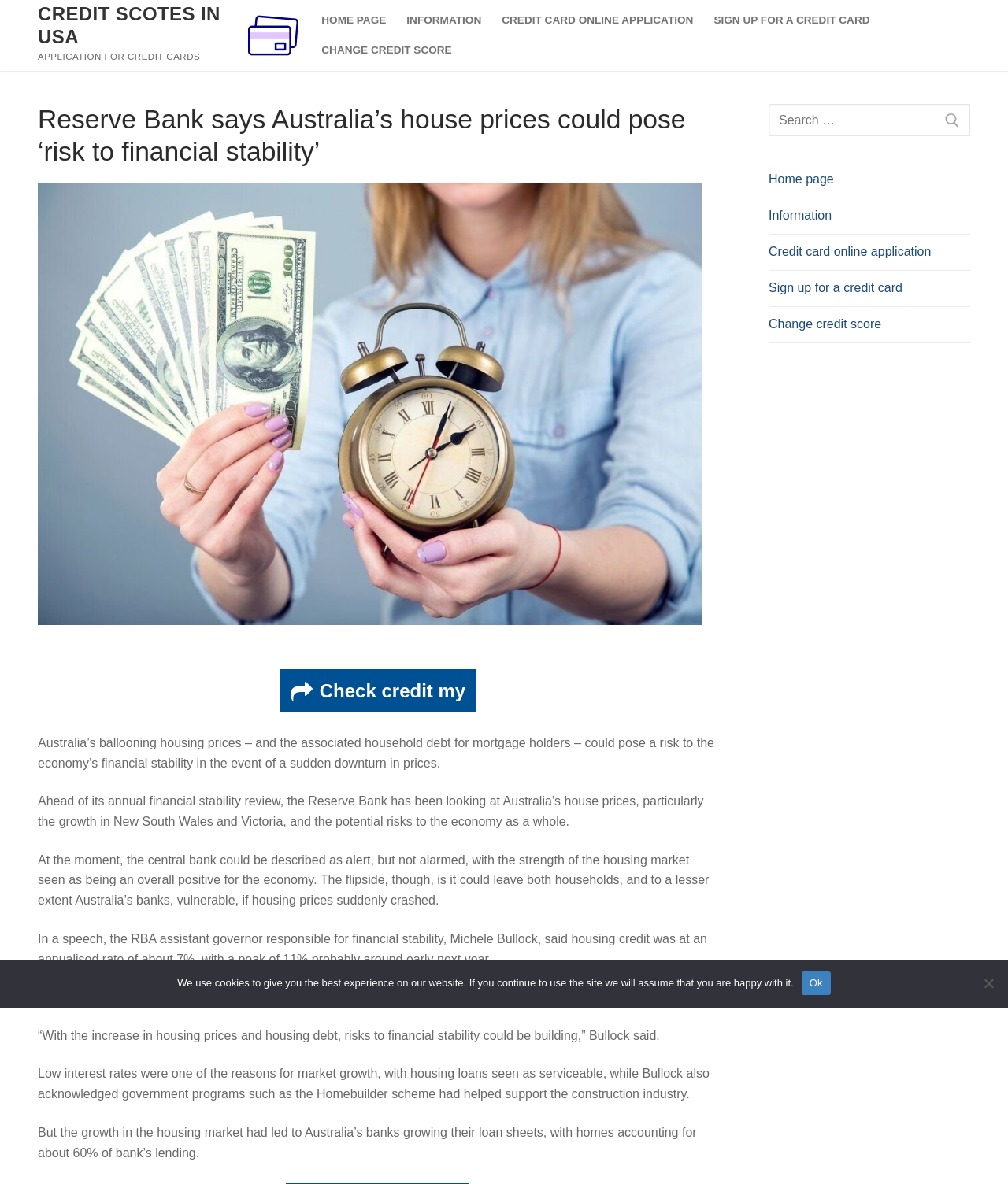What is the topic of the article?
Please use the image to provide an in-depth answer to the question.

The topic of the article can be determined by reading the heading 'Reserve Bank says Australia’s house prices could pose ‘risk to financial stability’’ and the subsequent paragraphs that discuss the growth of housing prices in Australia and its potential risks to the economy.